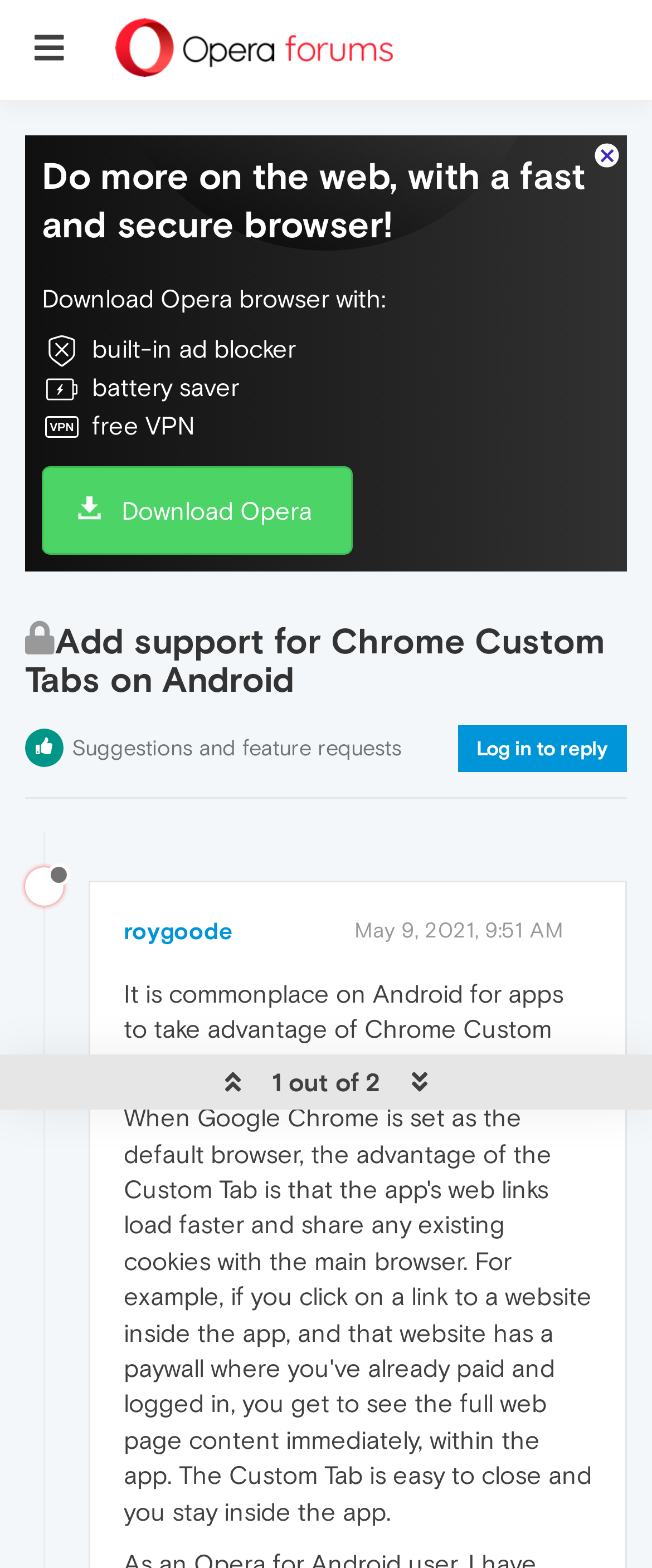Give a detailed account of the webpage.

The webpage is about Opera forums, specifically a discussion thread titled "Add support for Chrome Custom Tabs on Android". At the top left, there is a button with an icon. On the top right, there is an image. Below the image, there is a promotional text "Do more on the web, with a fast and secure browser!" followed by a description "Download Opera browser with:" and a list of features including "built-in ad blocker", "battery saver", and "free VPN". 

A "Download Opera" link is placed below the list of features. The main topic of the discussion thread is introduced by a heading "Add support for Chrome Custom Tabs on Android" with a locked icon next to it. Below the heading, there are links to "Suggestions and feature requests" and "Log in to reply". 

On the lower left, there is a user profile link "roygoode" with an offline status indicator and a small profile picture. Below the user profile link, there is a post timestamp "May 9, 2021, 9:51 AM". The main content of the post is a paragraph of text "It is commonplace on Android for apps to take advantage of Chrome Custom Tabs to show Web pages inside the app."